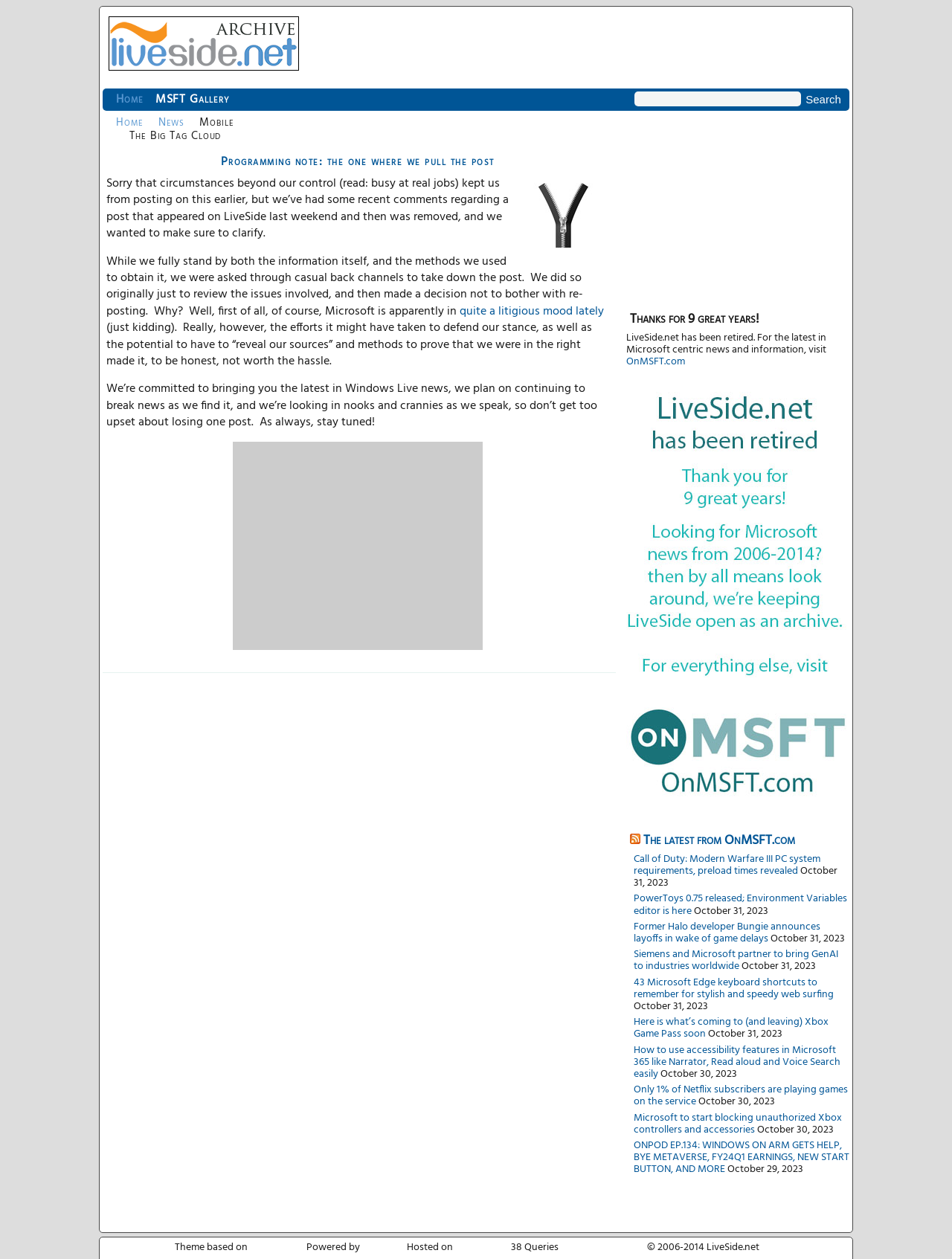Find the bounding box coordinates of the area that needs to be clicked in order to achieve the following instruction: "Read the latest news". The coordinates should be specified as four float numbers between 0 and 1, i.e., [left, top, right, bottom].

[0.666, 0.676, 0.862, 0.699]